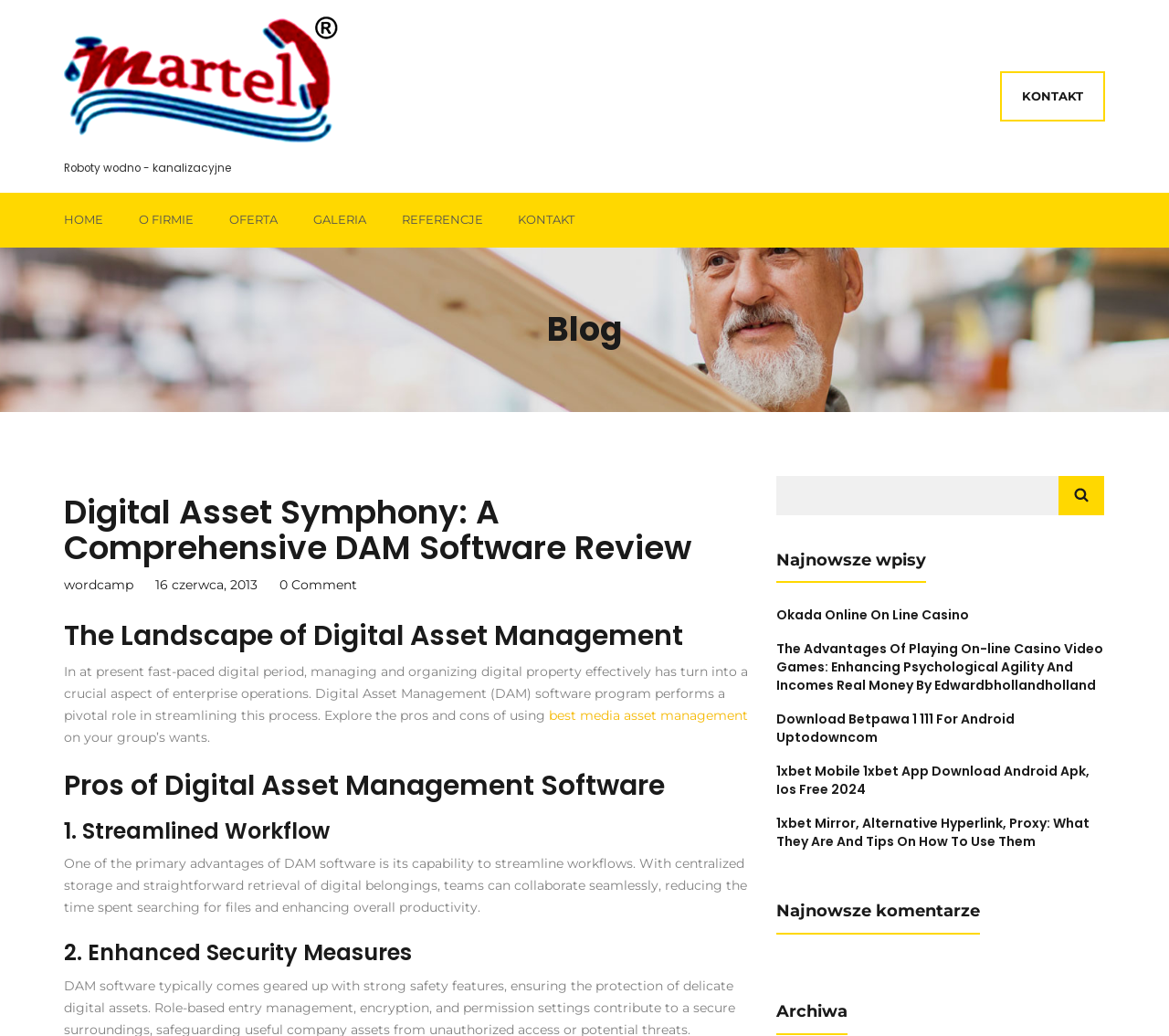Please provide a detailed answer to the question below by examining the image:
What is the purpose of DAM software?

According to the webpage, one of the primary advantages of DAM software is its capability to streamline workflows. This is mentioned in the section 'Pros of Digital Asset Management Software' under the subheading '1. Streamlined Workflow'. The text explains that DAM software allows teams to collaborate seamlessly, reducing the time spent searching for files and enhancing overall productivity.